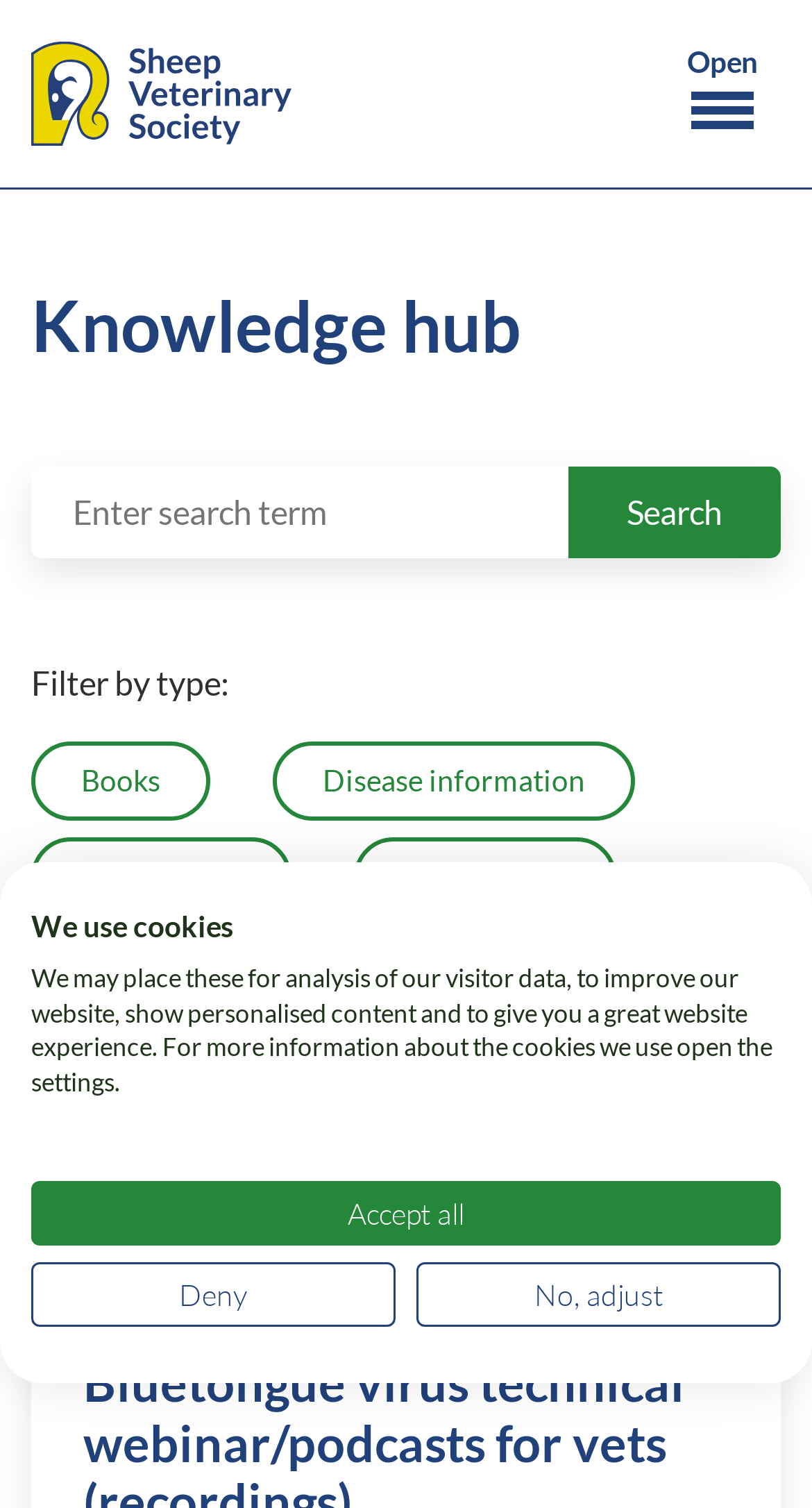What is the location of the navigation menu?
Look at the webpage screenshot and answer the question with a detailed explanation.

The navigation menu is located at the top right corner of the webpage, and it is represented by a button labeled 'Open Navigation'. This button is likely to expand or collapse the navigation menu when clicked.